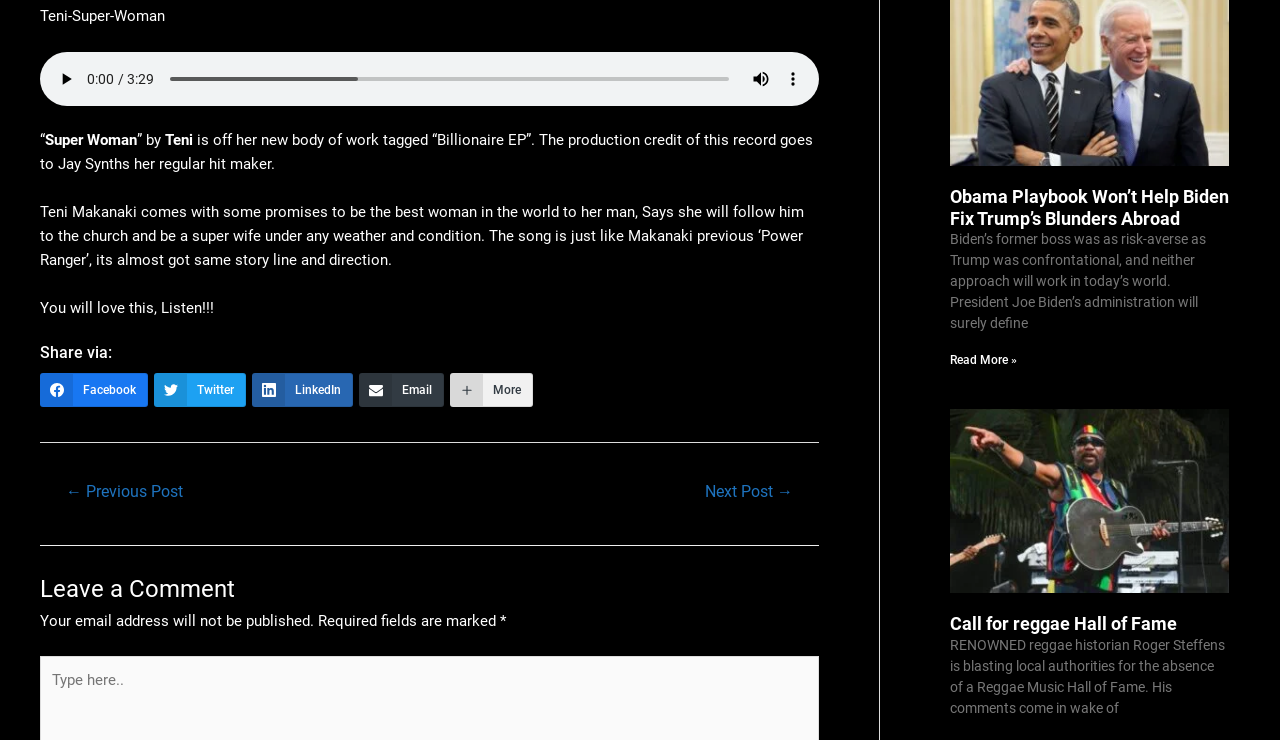Bounding box coordinates should be in the format (top-left x, top-left y, bottom-right x, bottom-right y) and all values should be floating point numbers between 0 and 1. Determine the bounding box coordinate for the UI element described as: ← Previous Post

[0.033, 0.642, 0.162, 0.693]